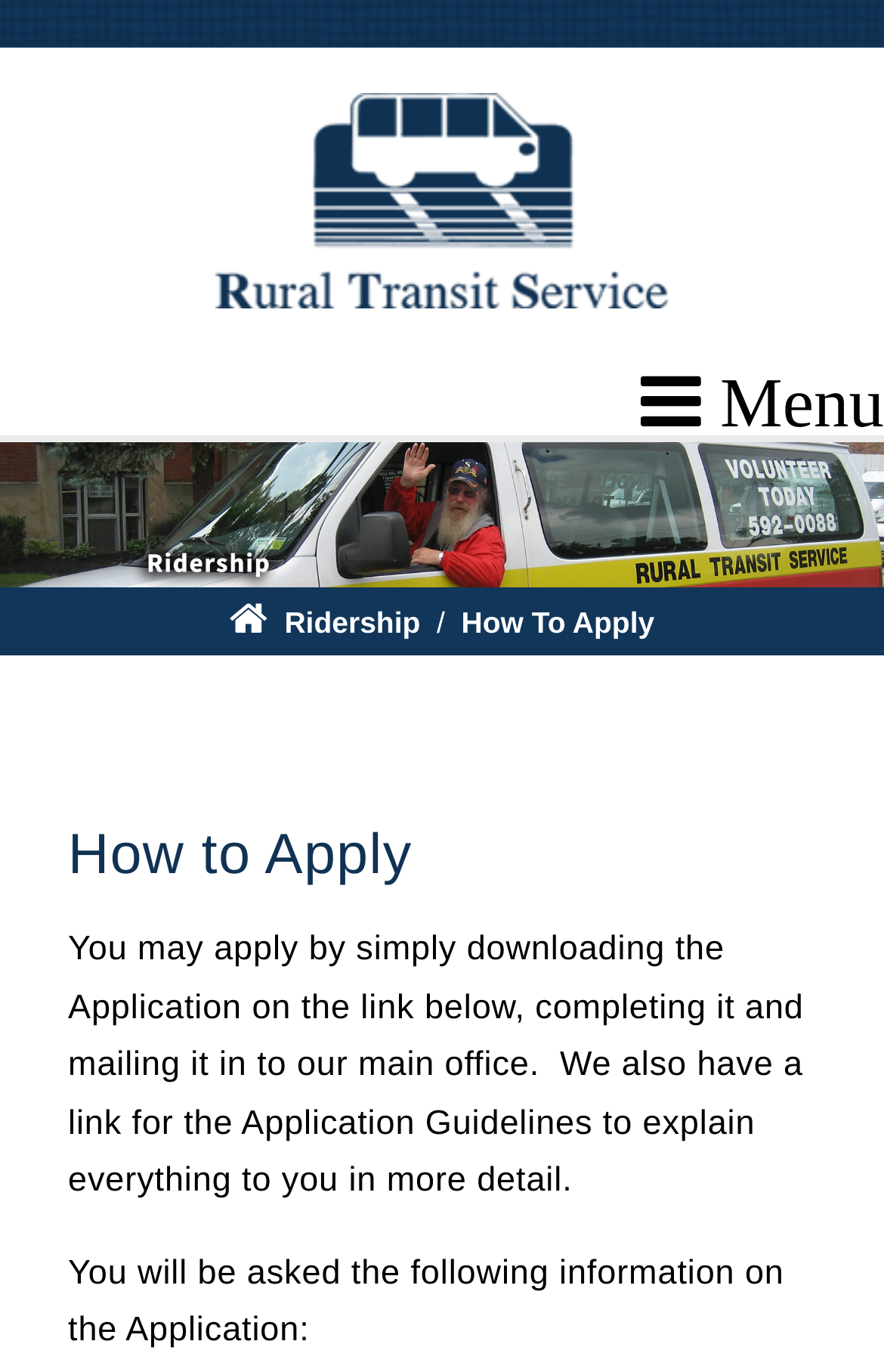What is the relationship between Rural Transit Service and Erie County, NY?
Examine the screenshot and reply with a single word or phrase.

Service area